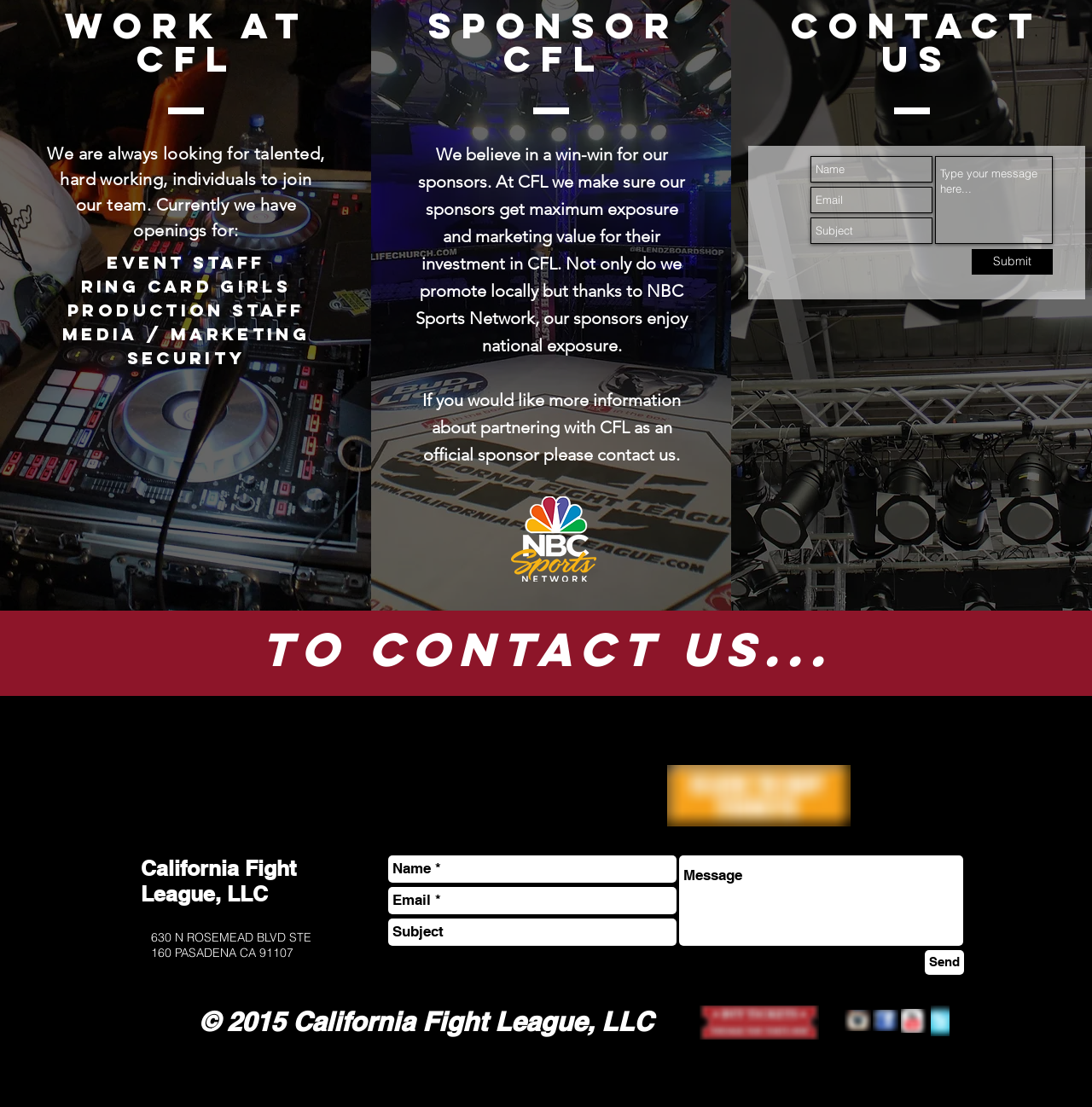Provide a short, one-word or phrase answer to the question below:
What is the purpose of the 'Work at' section?

To list job openings